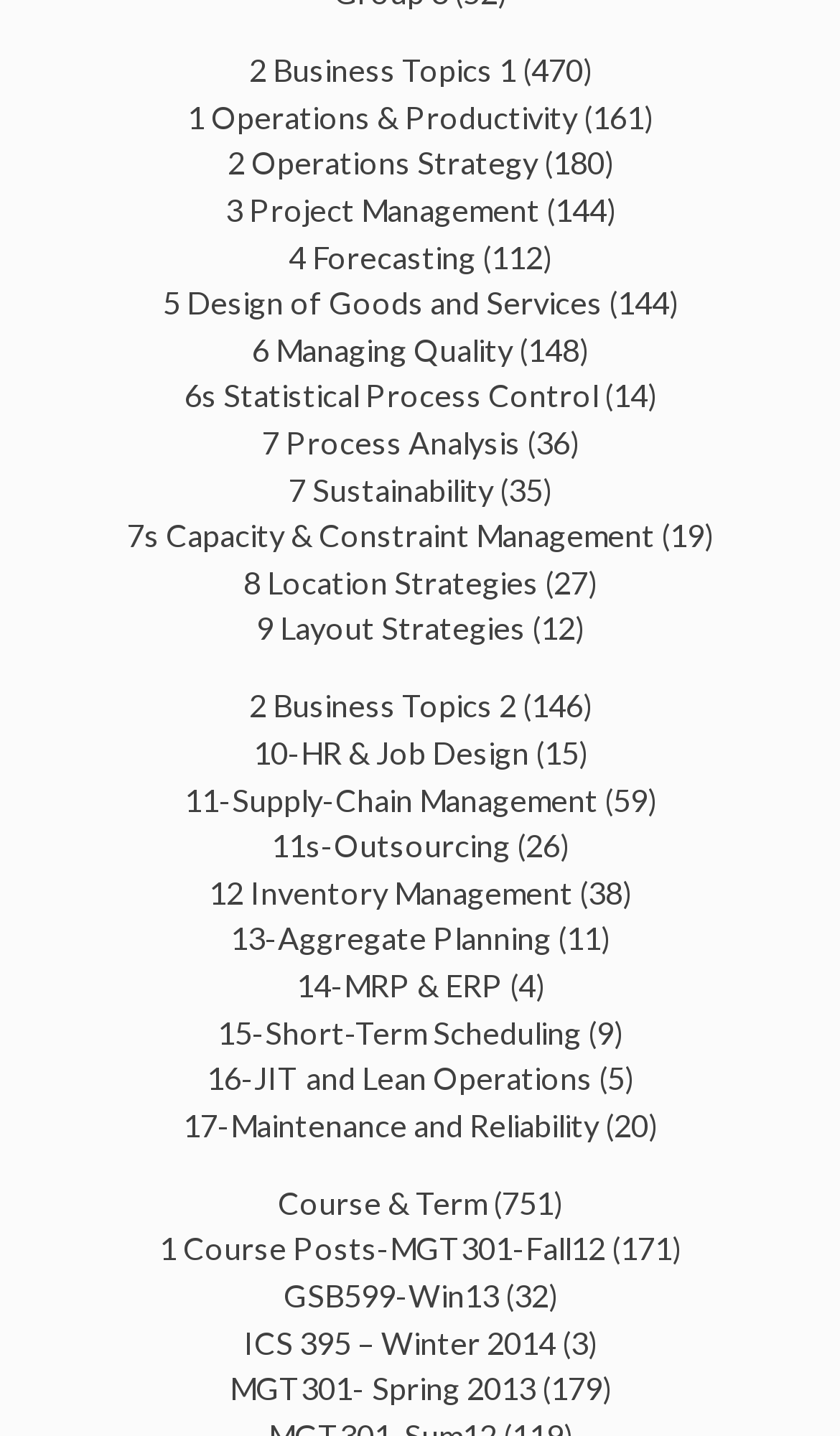Please identify the bounding box coordinates of the element's region that I should click in order to complete the following instruction: "View Process Analysis". The bounding box coordinates consist of four float numbers between 0 and 1, i.e., [left, top, right, bottom].

[0.312, 0.295, 0.619, 0.321]